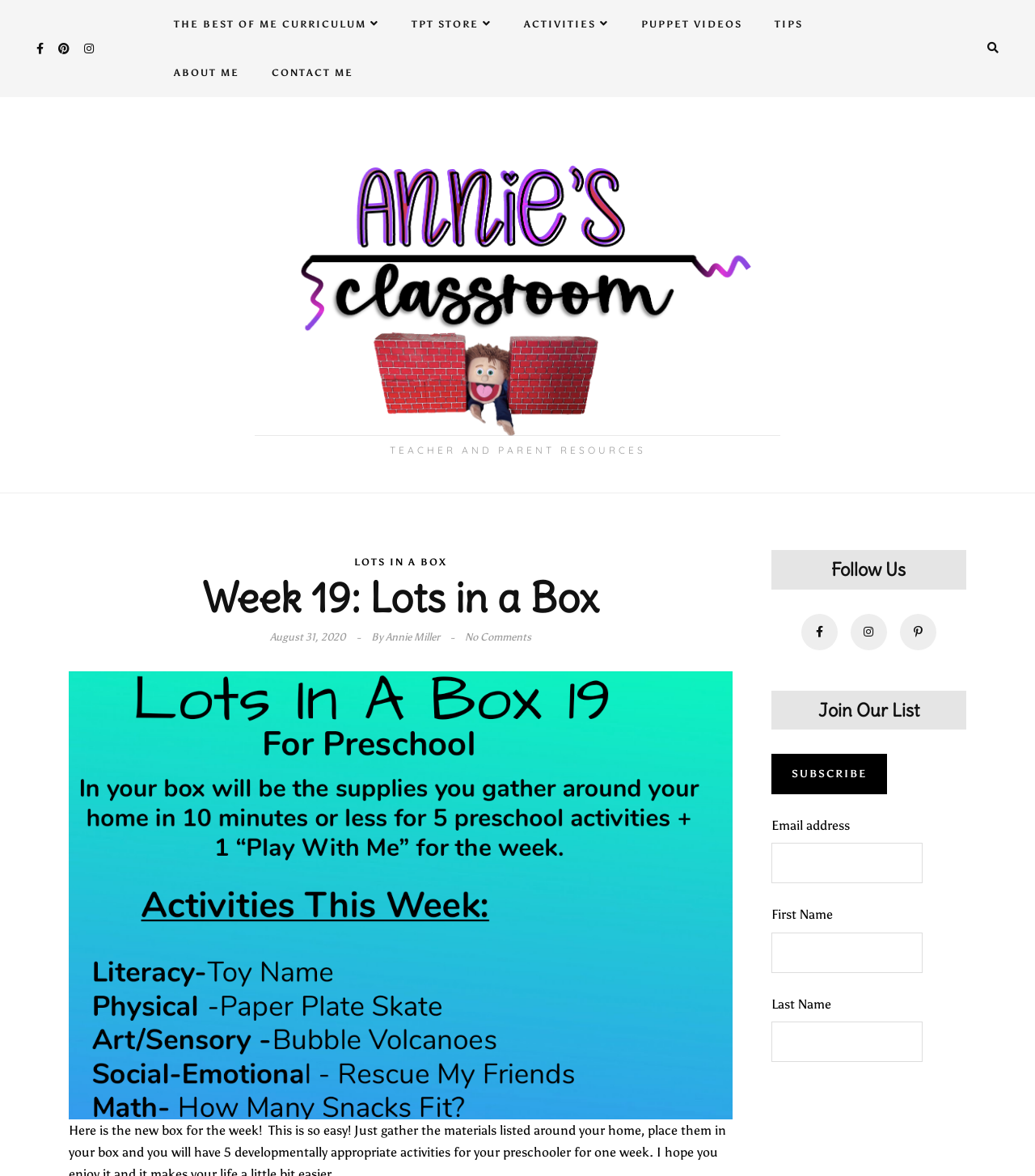Consider the image and give a detailed and elaborate answer to the question: 
What is the topic of Week 19?

I found the answer by looking at the heading 'Week 19: Lots in a Box' on the webpage, which indicates that the topic of Week 19 is 'Lots in a Box'.